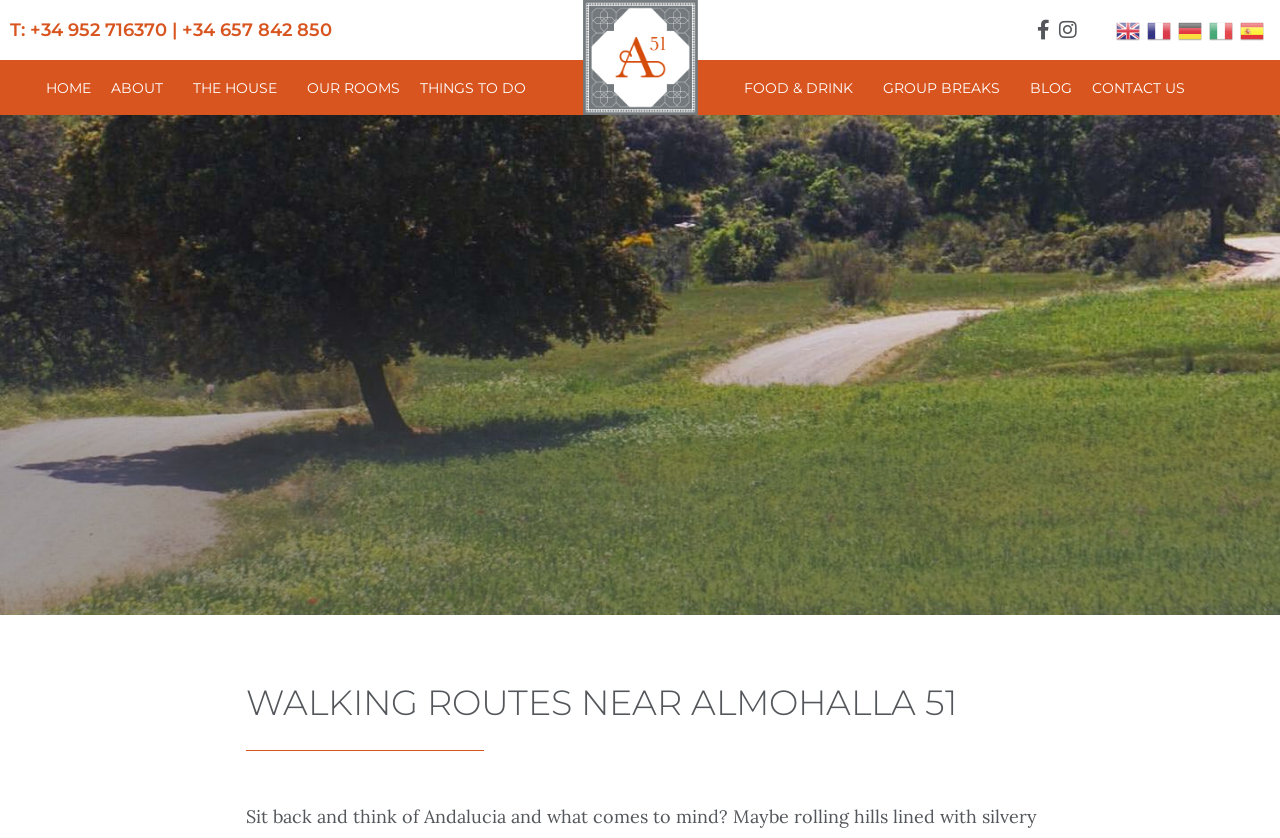Find the bounding box coordinates for the element that must be clicked to complete the instruction: "Switch to English". The coordinates should be four float numbers between 0 and 1, indicated as [left, top, right, bottom].

[0.872, 0.021, 0.892, 0.049]